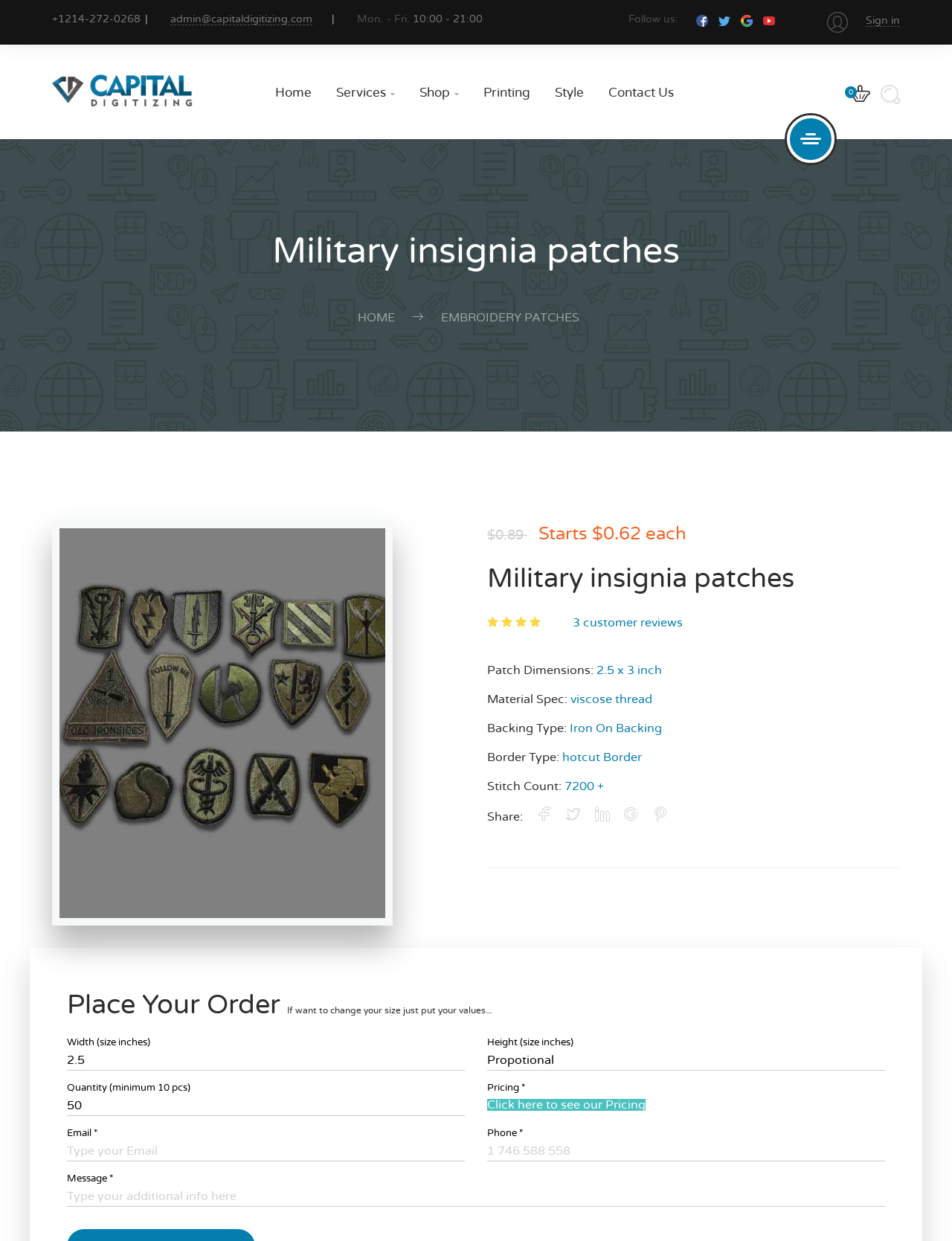Craft a detailed narrative of the webpage's structure and content.

This webpage is about military insignia patches, specifically embroidery patches from Capital Digitizing. At the top left, there is a phone number and email address, along with business hours. To the right, there is a "Sign in" button and social media links to Facebook, Twitter, Google, and YouTube. 

Below the top section, there is a navigation menu with links to "Home", "Services", "Shop", "Printing", "Style", and "Contact Us". On the right side, there are shopping cart and currency icons.

The main content of the page is divided into two sections. On the left, there is a large image of a product, which is a military insignia patch. Below the image, there are three smaller images of similar products. 

On the right side, there is a heading "Military insignia patches" followed by a description of the product, including its price, starting at $0.62 each. There are also customer reviews and details about the product's dimensions, material, backing type, border type, and stitch count.

Further down, there is a section to place an order, where customers can input their desired size, quantity, and email address. There are also fields to input phone number and additional information. A "Pricing" link is provided, which leads to more information about the pricing of the products.